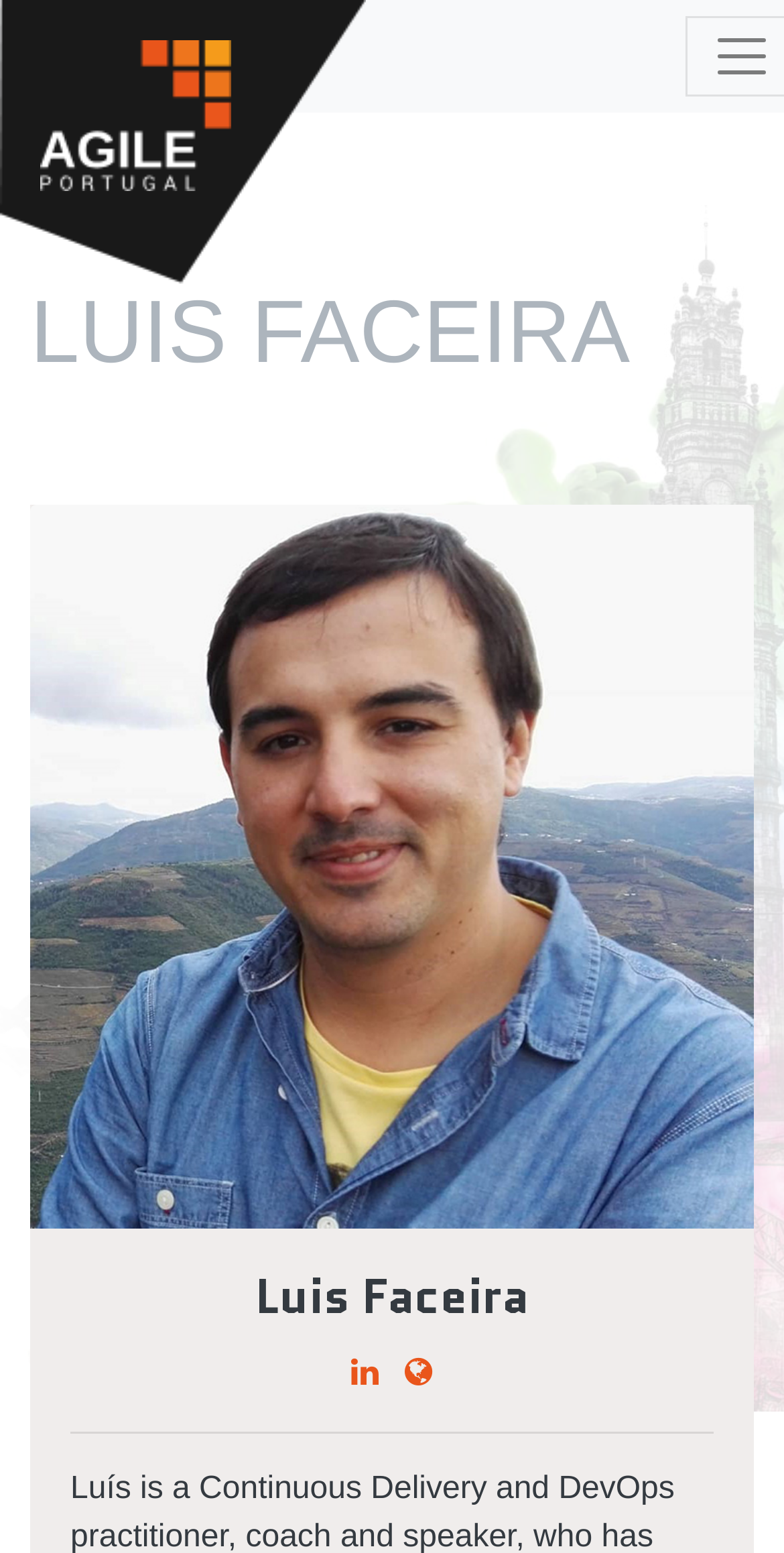Find and provide the bounding box coordinates for the UI element described here: "alt="Agile PT logo"". The coordinates should be given as four float numbers between 0 and 1: [left, top, right, bottom].

[0.051, 0.063, 0.295, 0.085]